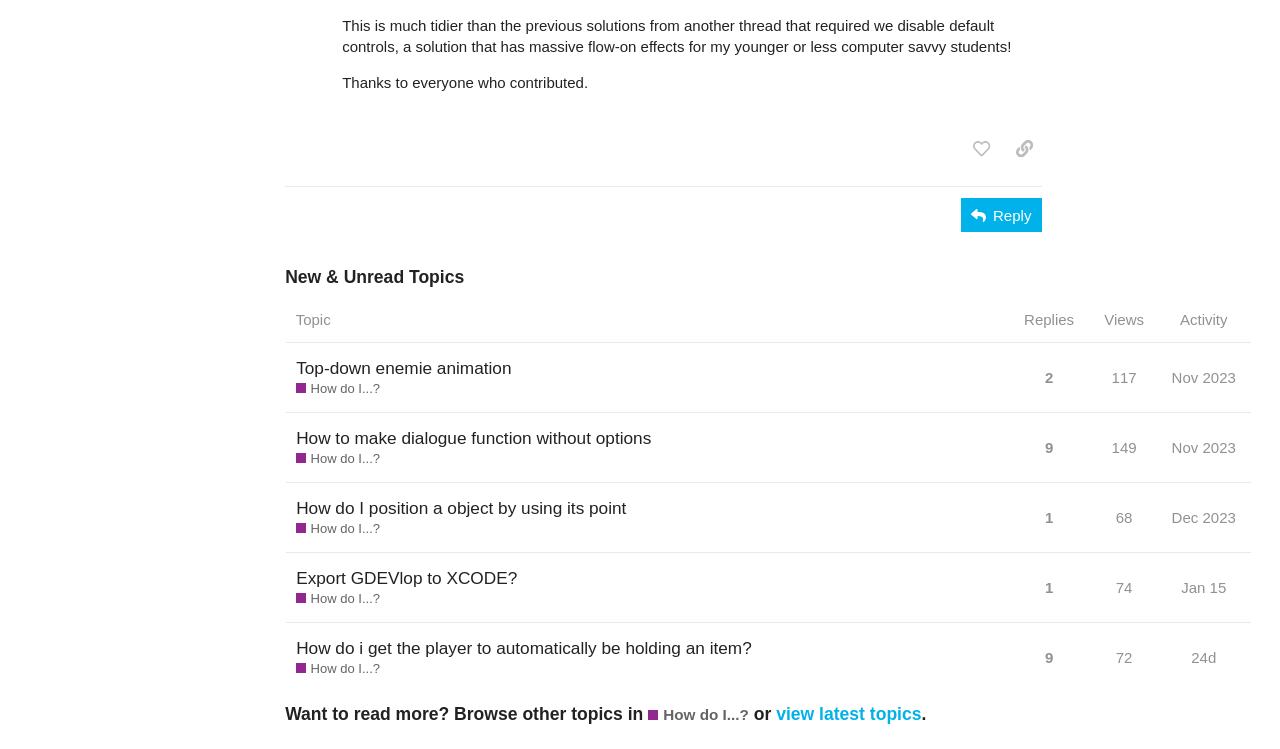How many topics are listed in New & Unread Topics?
We need a detailed and meticulous answer to the question.

I counted the number of rows in the table under the 'New & Unread Topics' heading, and there are 4 rows, each representing a topic.